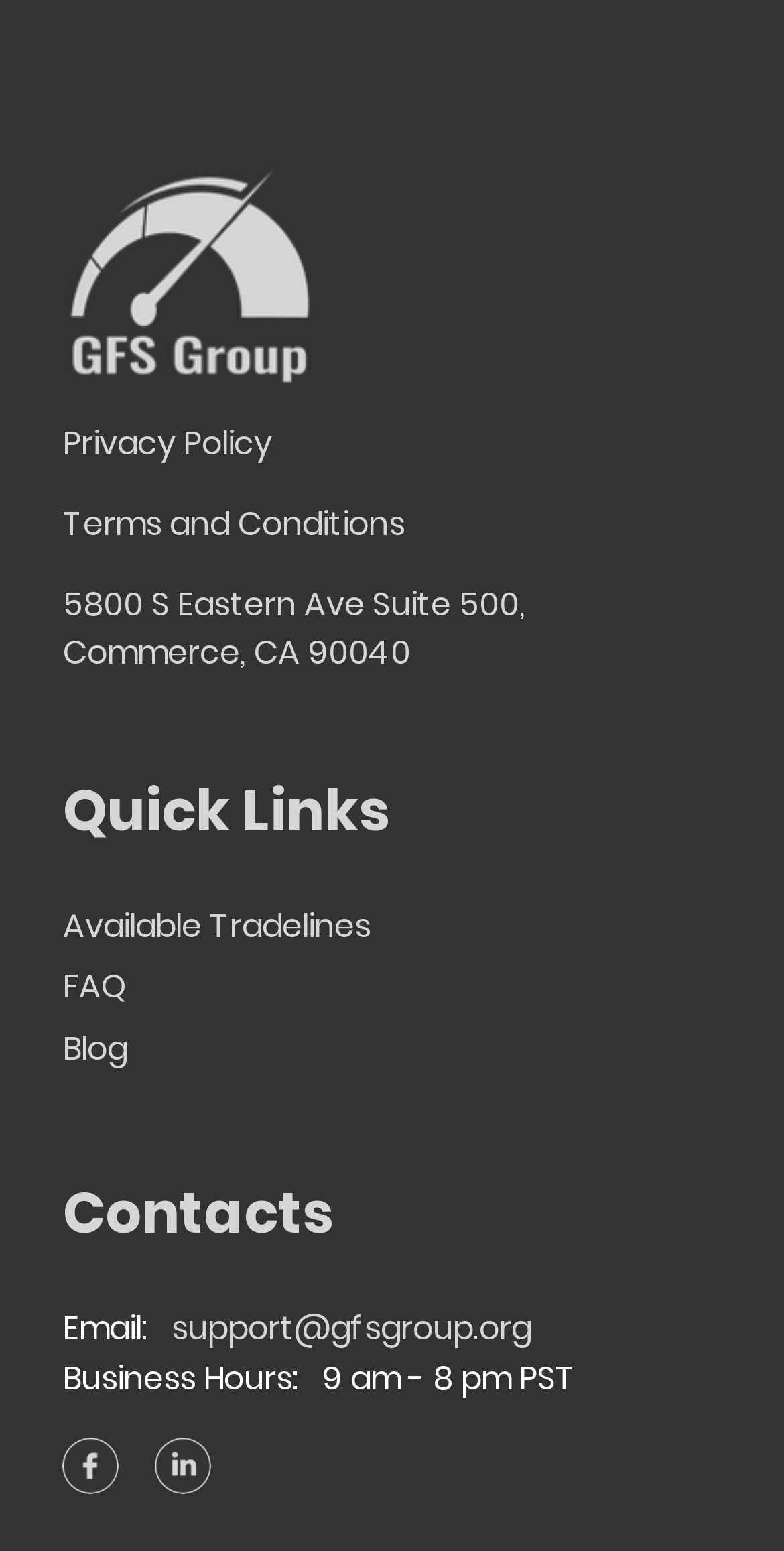Bounding box coordinates are specified in the format (top-left x, top-left y, bottom-right x, bottom-right y). All values are floating point numbers bounded between 0 and 1. Please provide the bounding box coordinate of the region this sentence describes: Terms and Conditions

[0.08, 0.323, 0.516, 0.353]